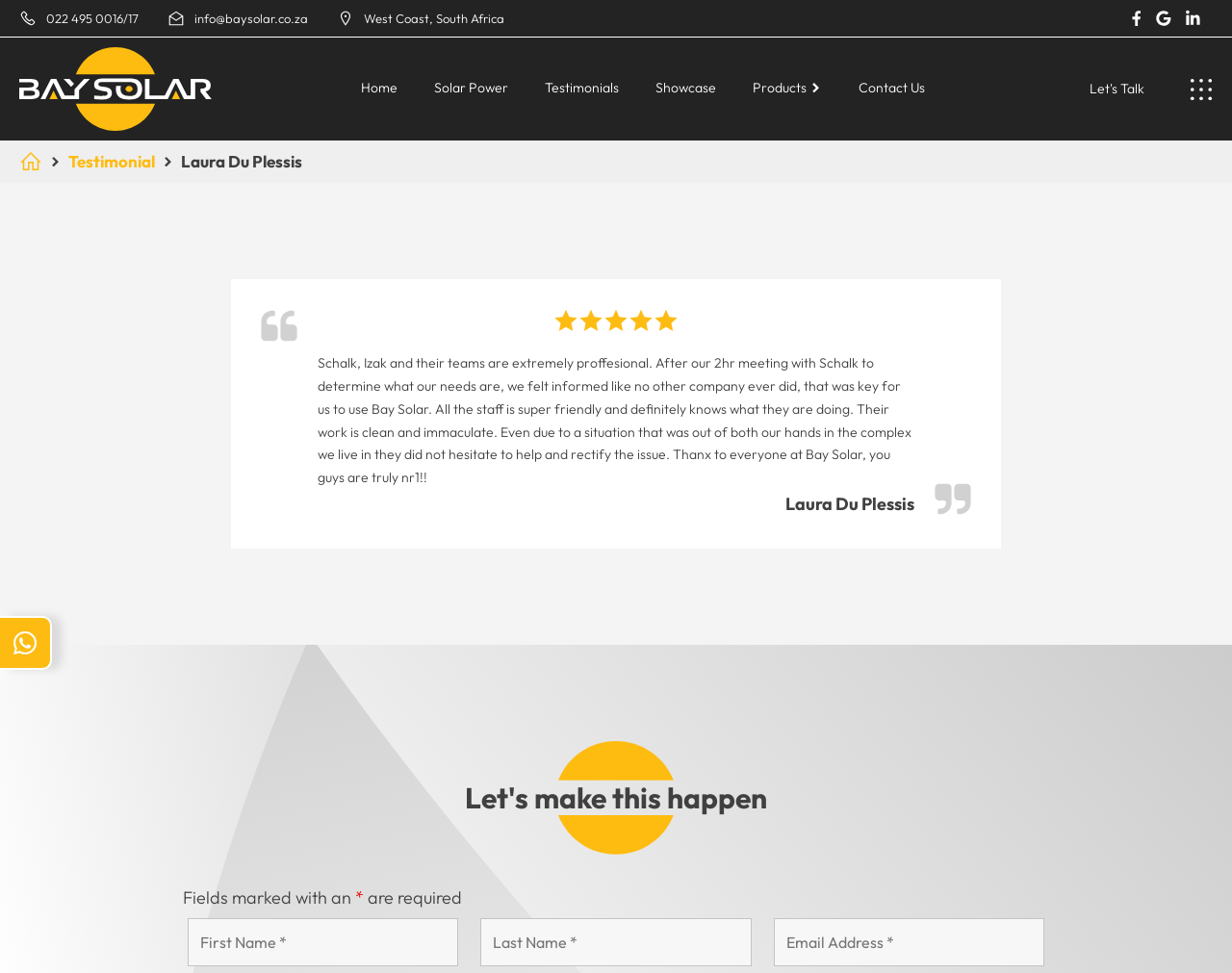Please give the bounding box coordinates of the area that should be clicked to fulfill the following instruction: "Click the Facebook link". The coordinates should be in the format of four float numbers from 0 to 1, i.e., [left, top, right, bottom].

[0.916, 0.01, 0.93, 0.028]